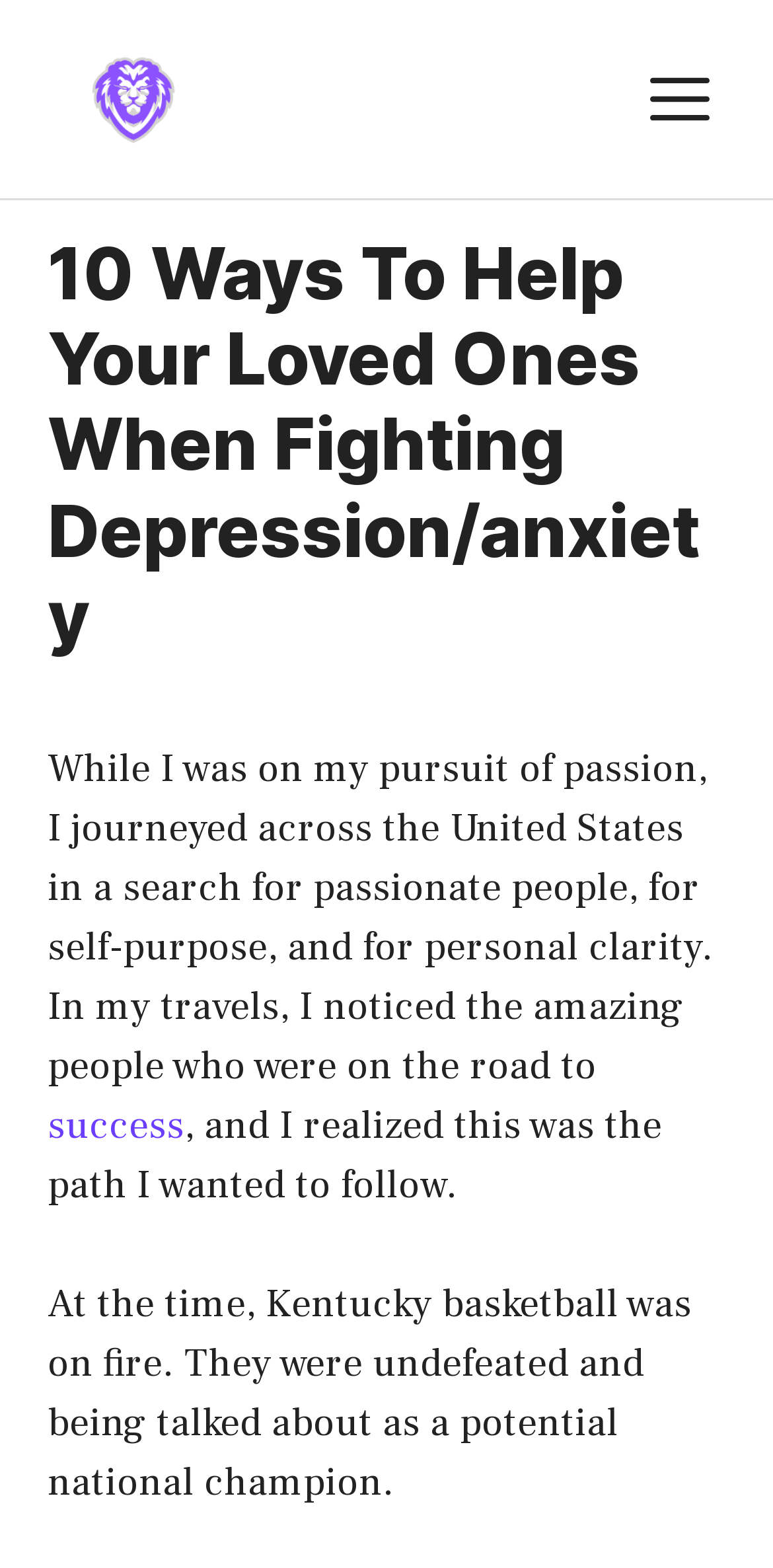Bounding box coordinates are given in the format (top-left x, top-left y, bottom-right x, bottom-right y). All values should be floating point numbers between 0 and 1. Provide the bounding box coordinate for the UI element described as: Menu

[0.841, 0.038, 0.918, 0.089]